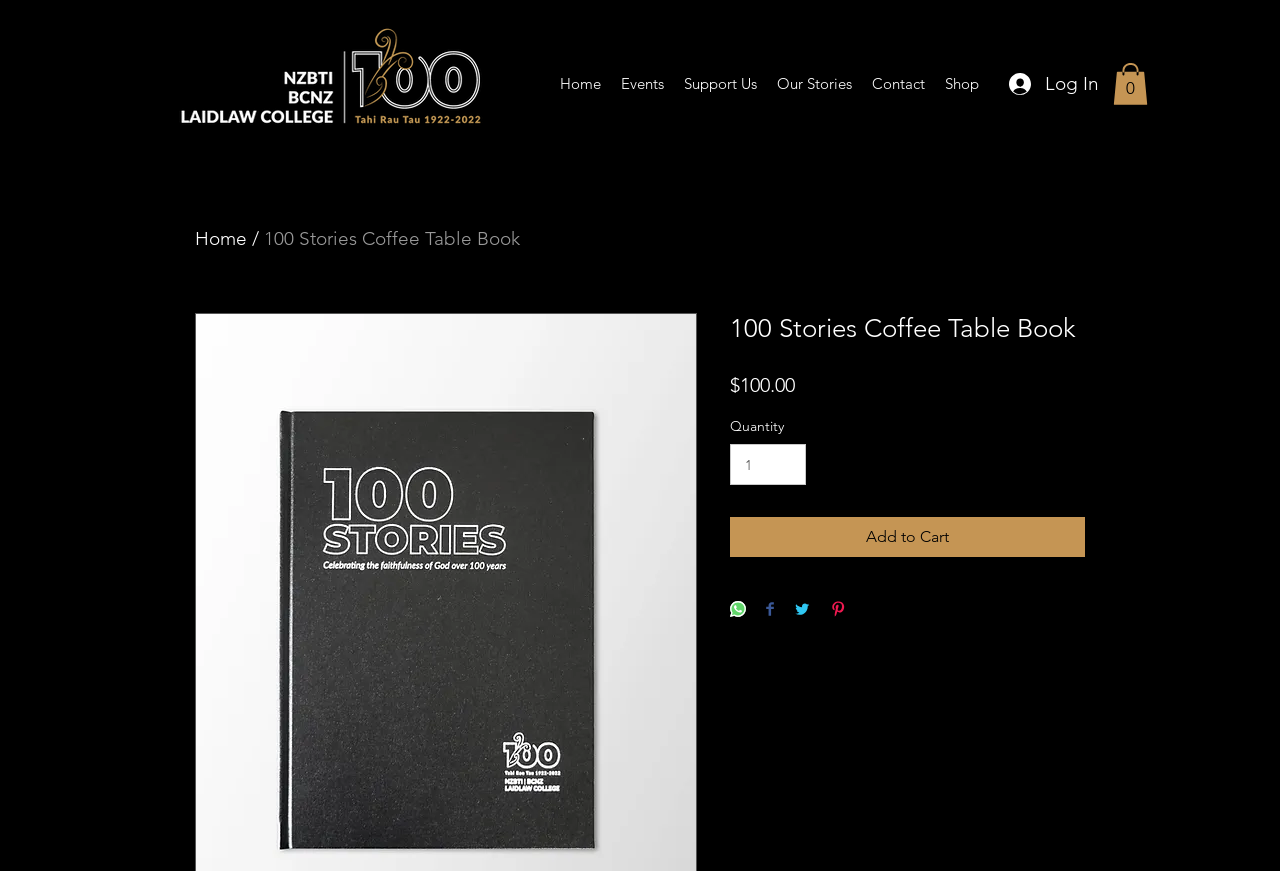Find and specify the bounding box coordinates that correspond to the clickable region for the instruction: "Click on the Home link".

[0.43, 0.062, 0.477, 0.131]